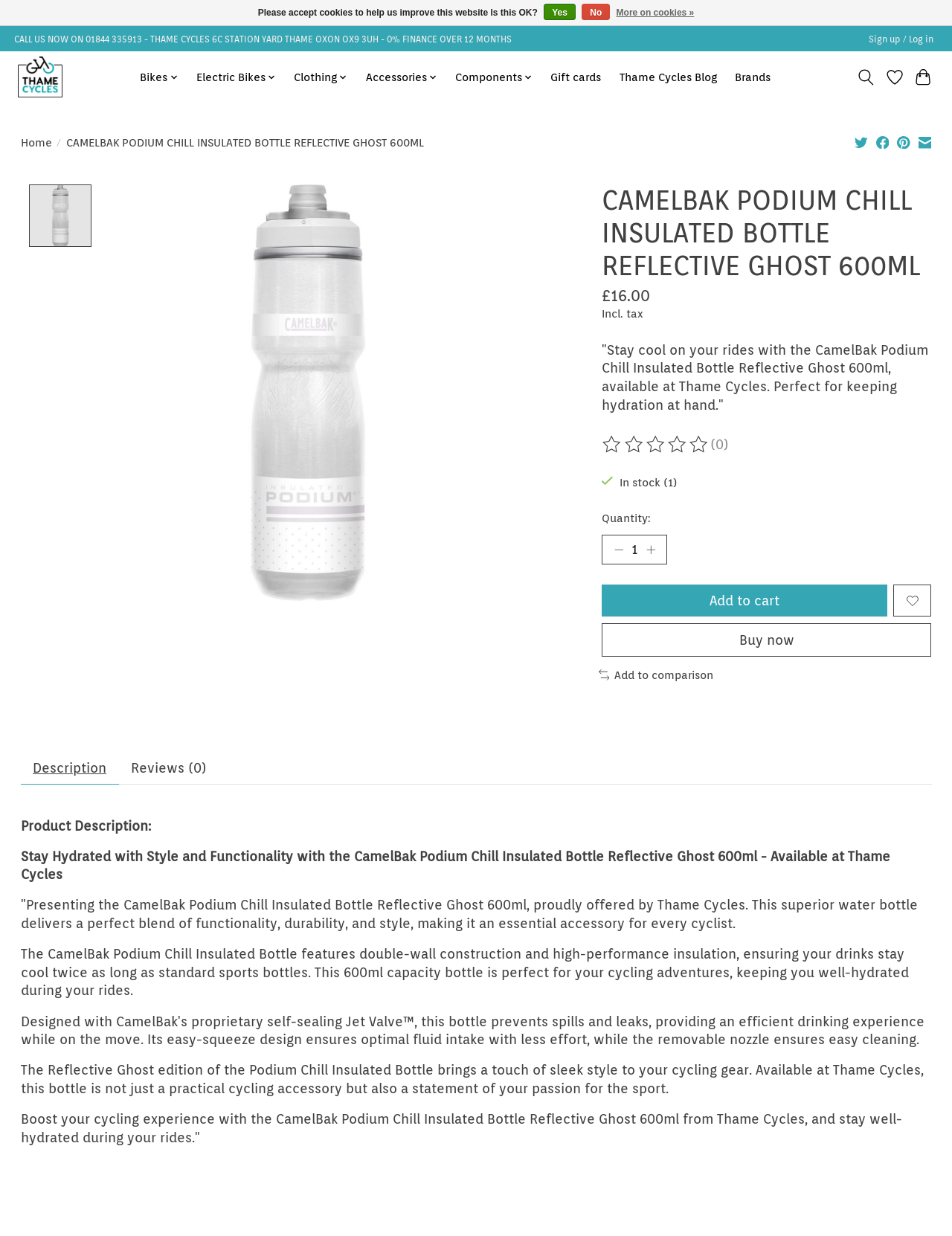What is the name of the product?
Answer the question with detailed information derived from the image.

I found the answer by looking at the title of the webpage and the product description section, which clearly states the name of the product.